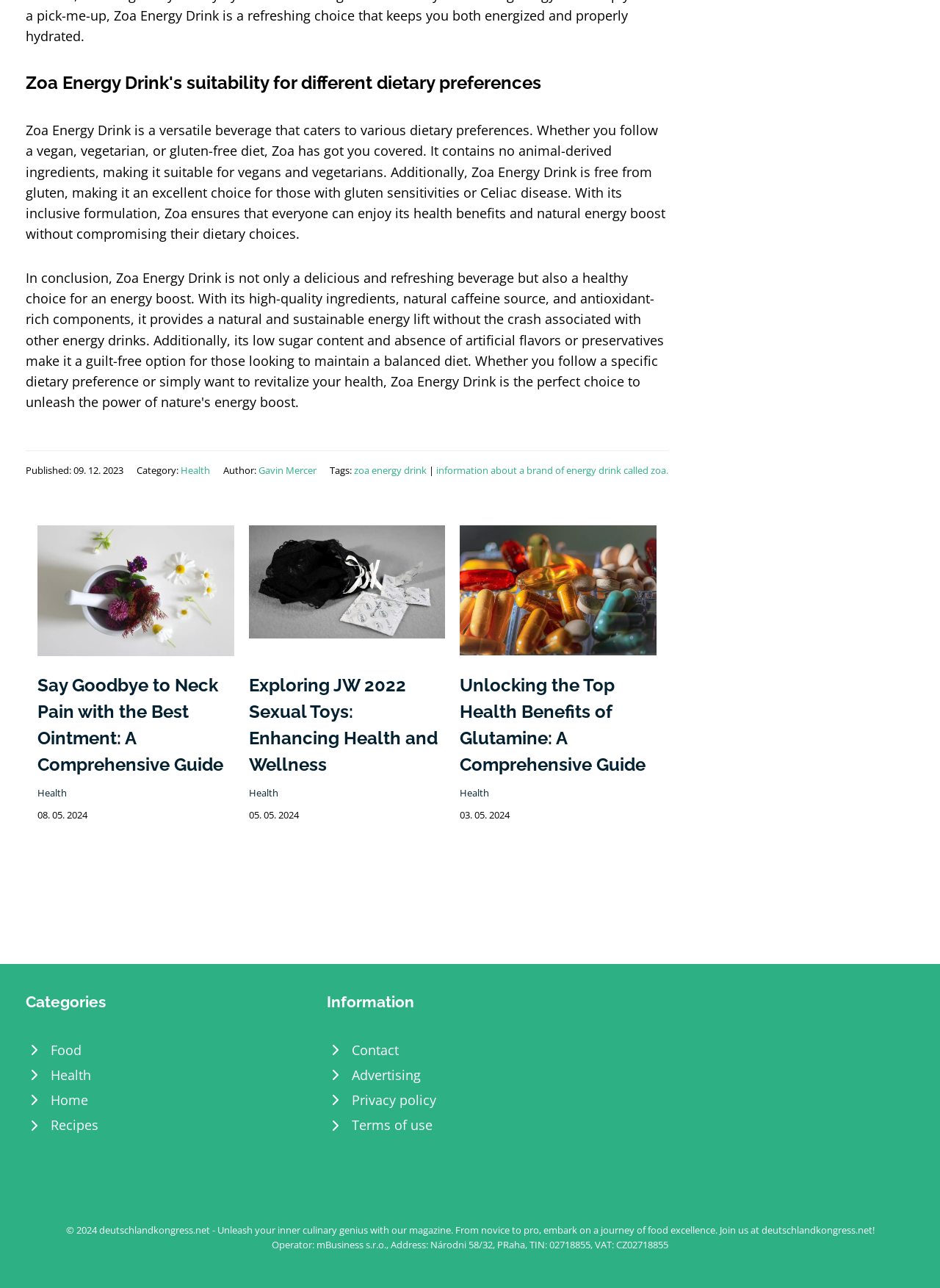What is the category of the second article?
Look at the webpage screenshot and answer the question with a detailed explanation.

The category of the second article is Health, as indicated by the link 'Health' below the heading 'Say Goodbye to Neck Pain with the Best Ointment: A Comprehensive Guide'.